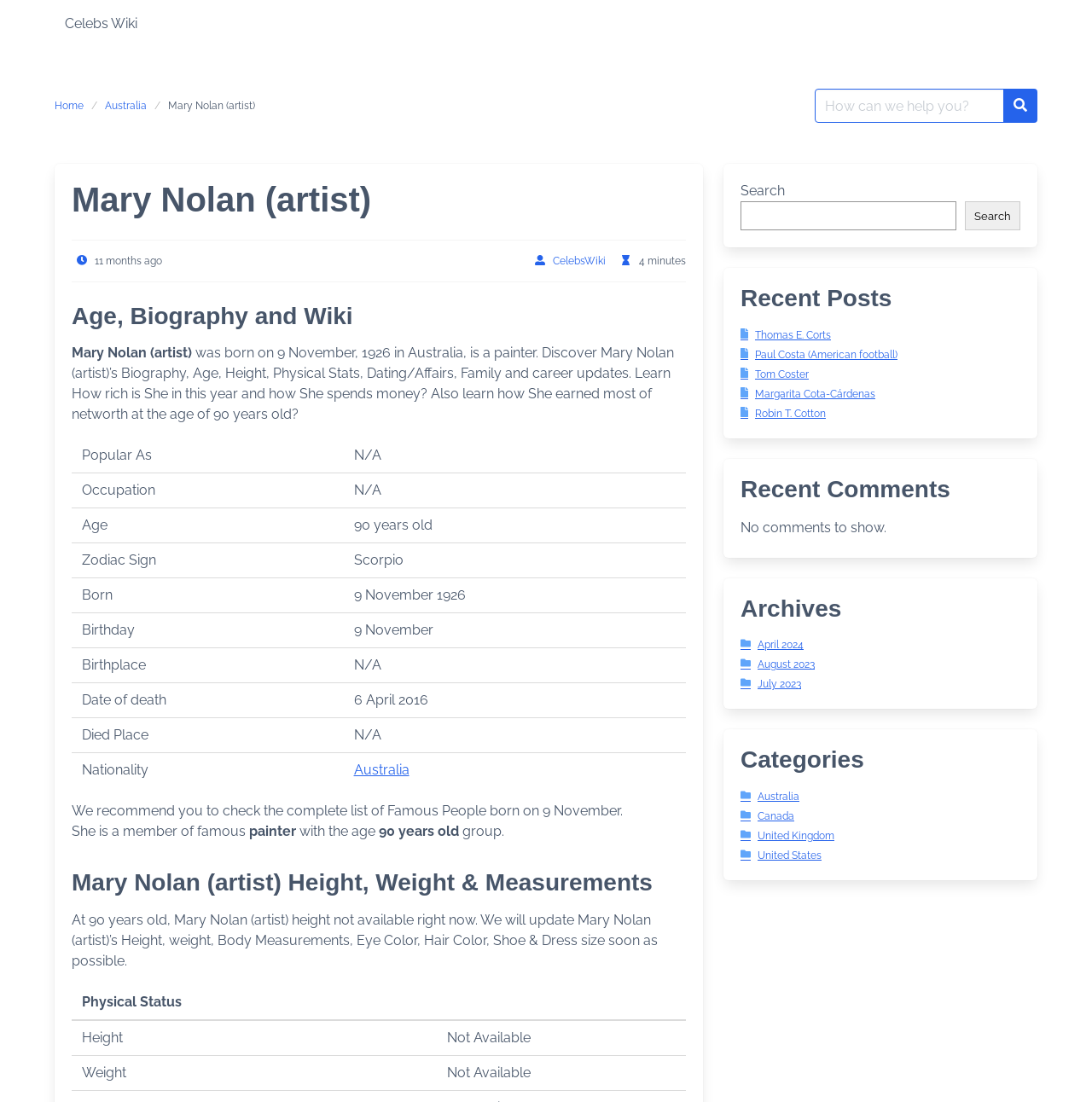What is the nationality of Mary Nolan?
Offer a detailed and exhaustive answer to the question.

The webpage mentions Mary Nolan's nationality as Australia in the biography section.